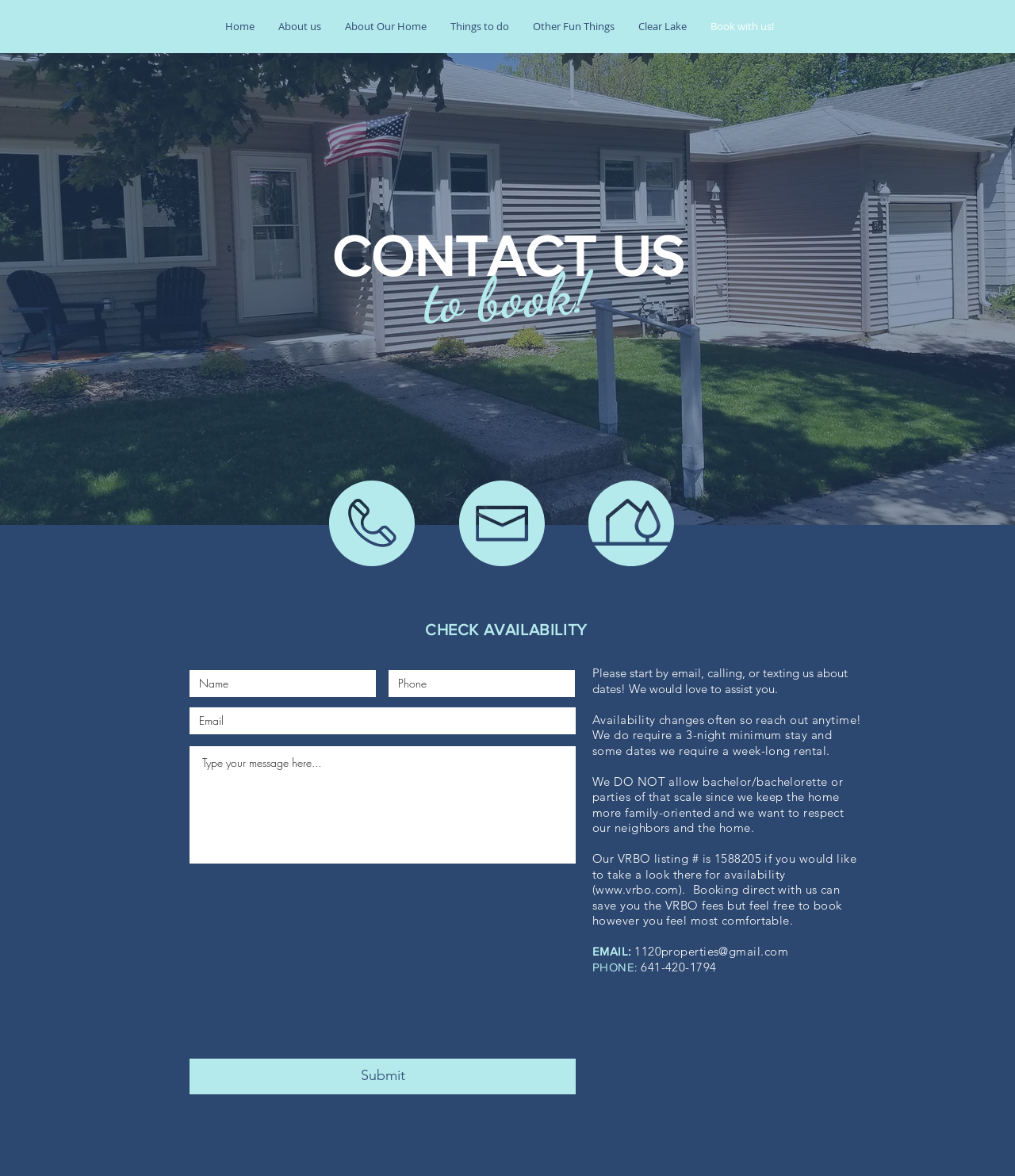Using a single word or phrase, answer the following question: 
What type of parties are not allowed in the vacation rentals?

Bachelor/bachelorette parties